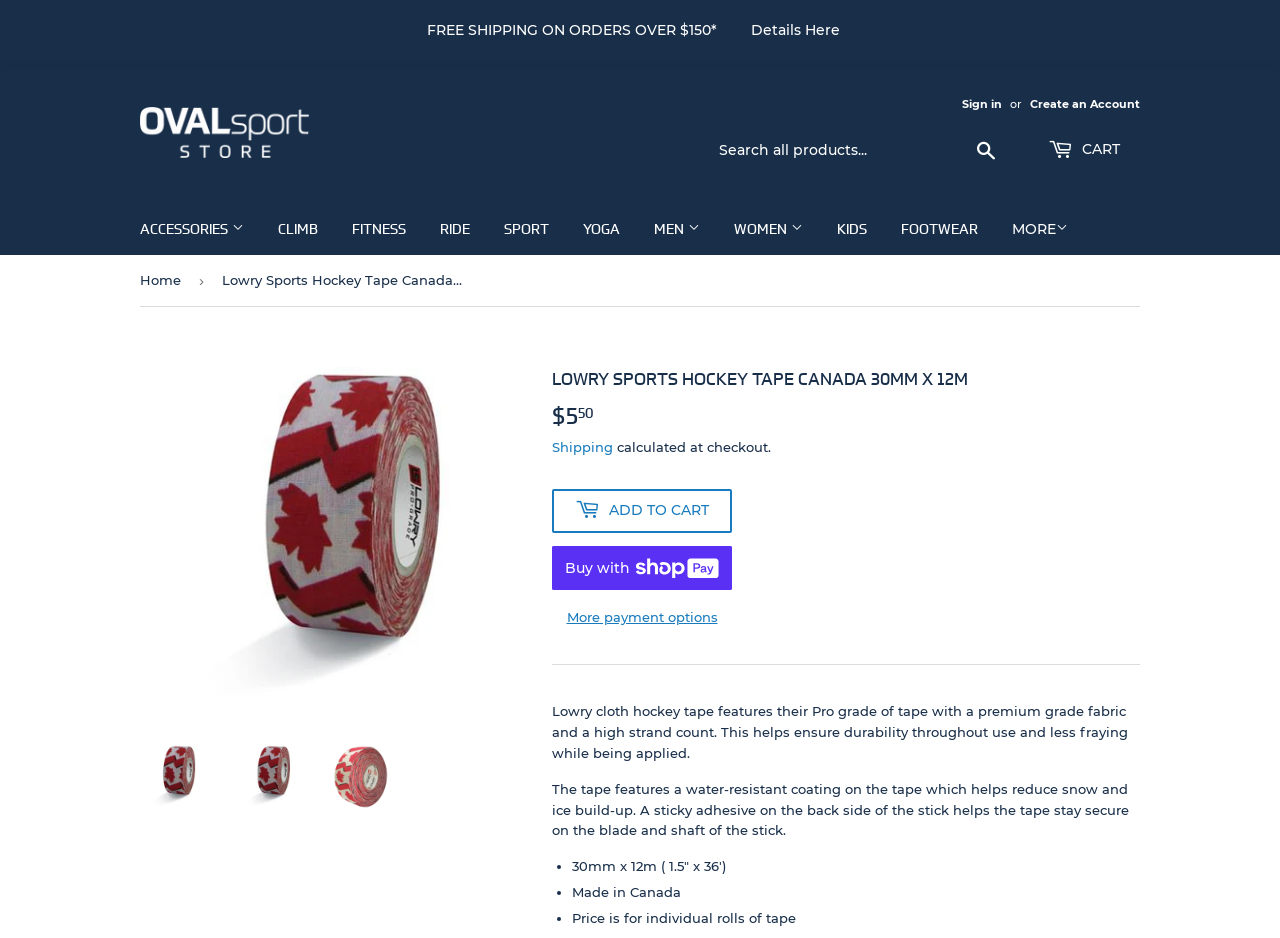What is the benefit of the water-resistant coating on the tape? Please answer the question using a single word or phrase based on the image.

Reduces snow and ice build-up